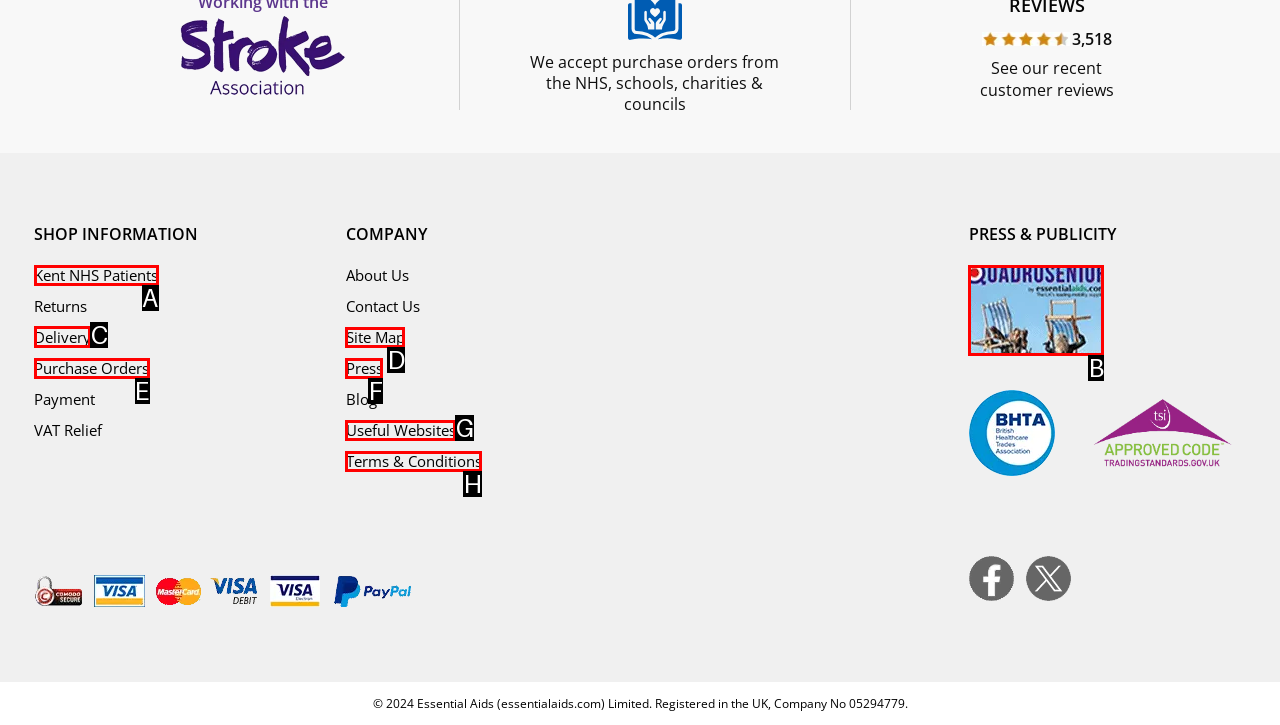Point out which UI element to click to complete this task: Check delivery information
Answer with the letter corresponding to the right option from the available choices.

C